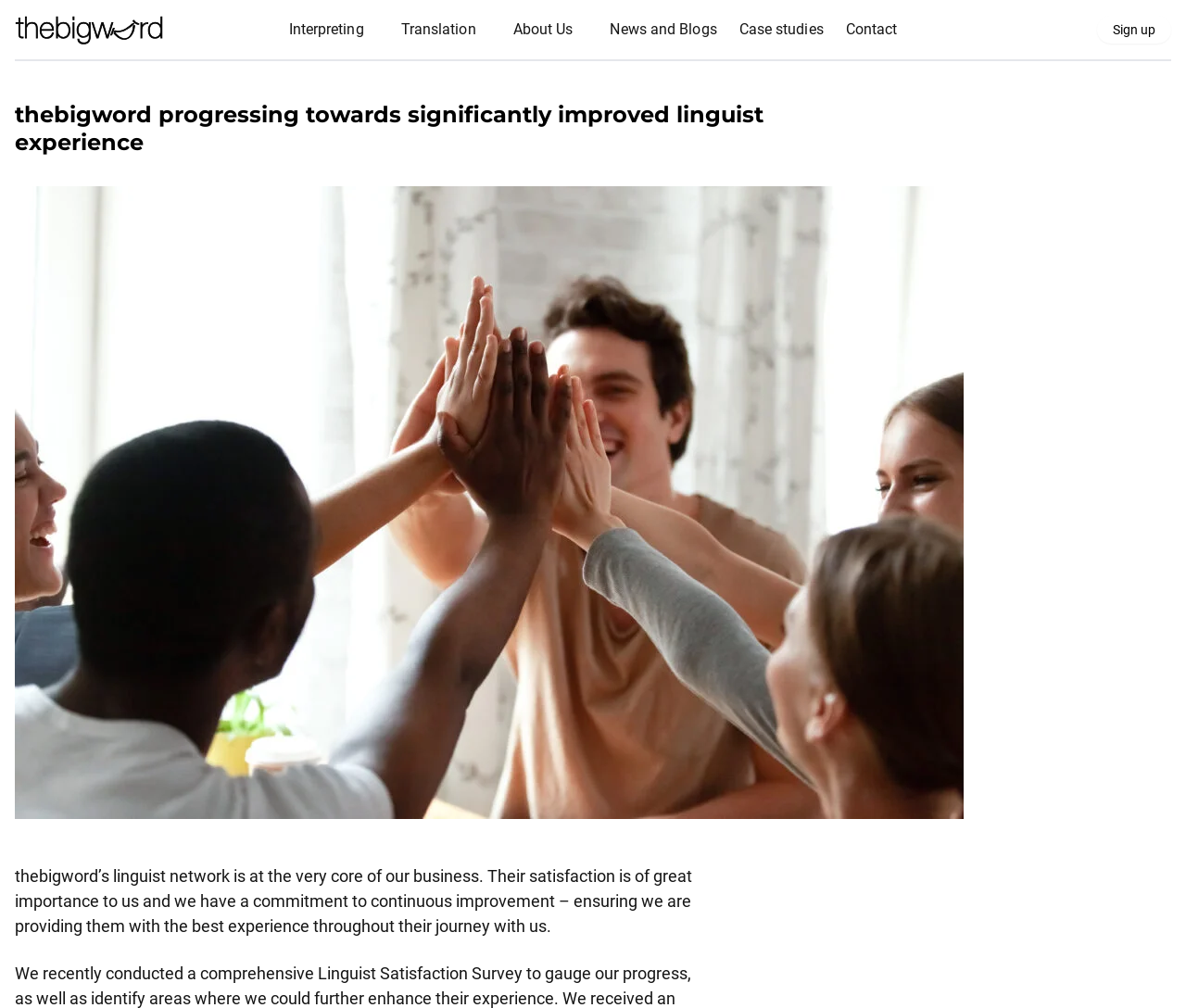Extract the heading text from the webpage.

thebigword progressing towards significantly improved linguist experience